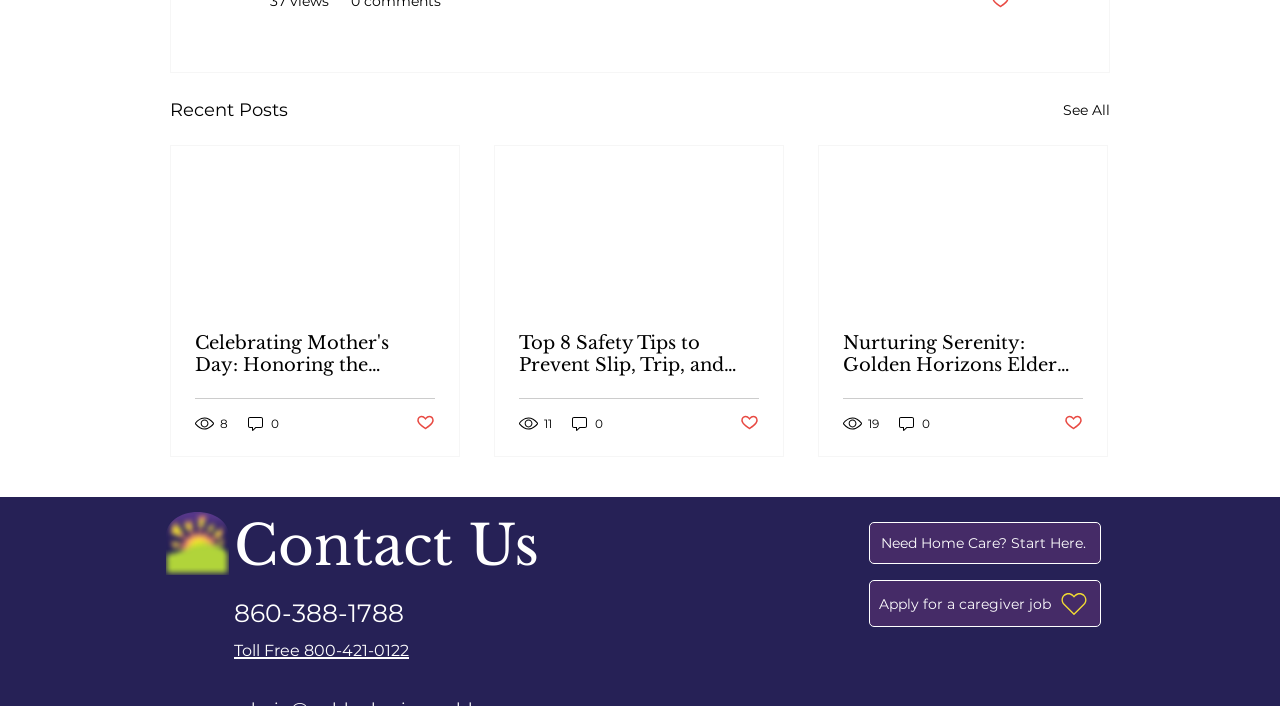Using the information in the image, give a comprehensive answer to the question: 
What is the phone number to contact?

I looked at the contact information section and found the link element with the text '860-388-1788', which is the phone number to contact.